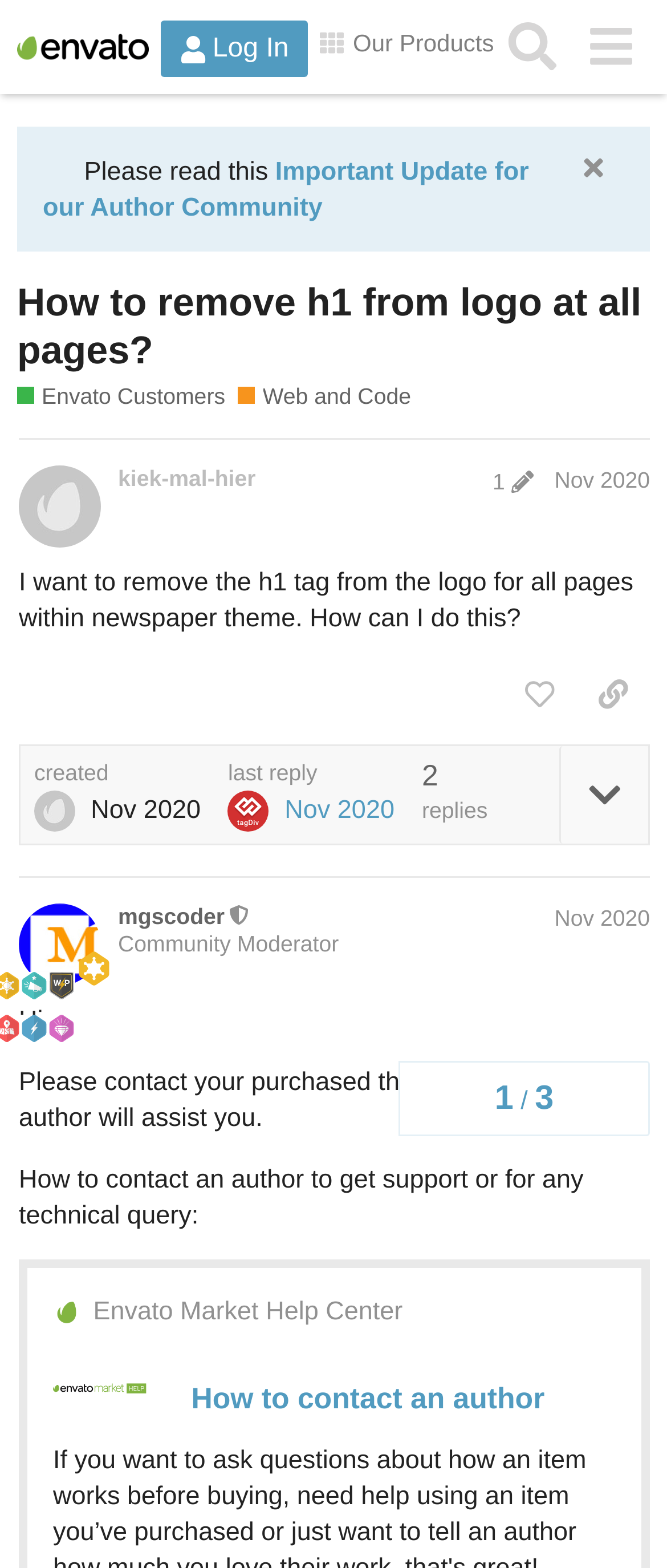Can you find the bounding box coordinates for the element to click on to achieve the instruction: "Read the post by 'kiek-mal-hier'"?

[0.028, 0.279, 0.974, 0.559]